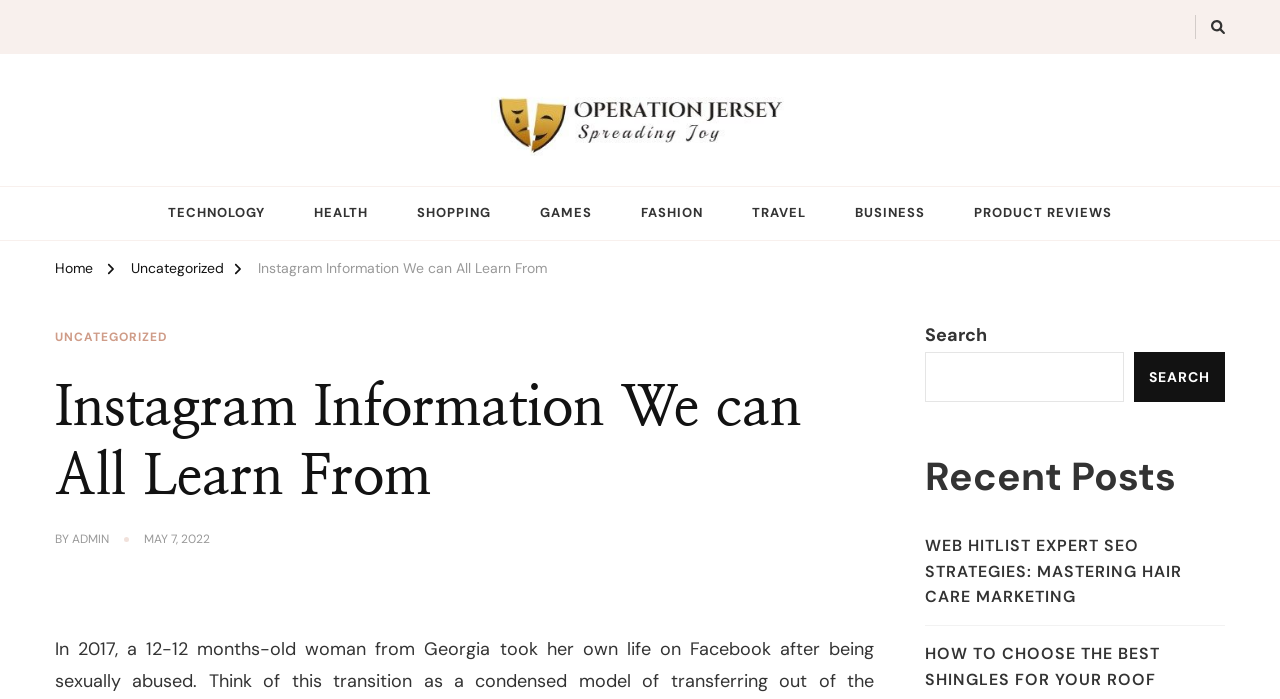How many main categories are listed under 'Mobile'?
Please provide a detailed answer to the question.

I found the element 'Mobile' and looked at its child elements, which are links to different categories. I counted 8 links: 'TECHNOLOGY', 'HEALTH', 'SHOPPING', 'GAMES', 'FASHION', 'TRAVEL', 'BUSINESS', and 'PRODUCT REVIEWS'.